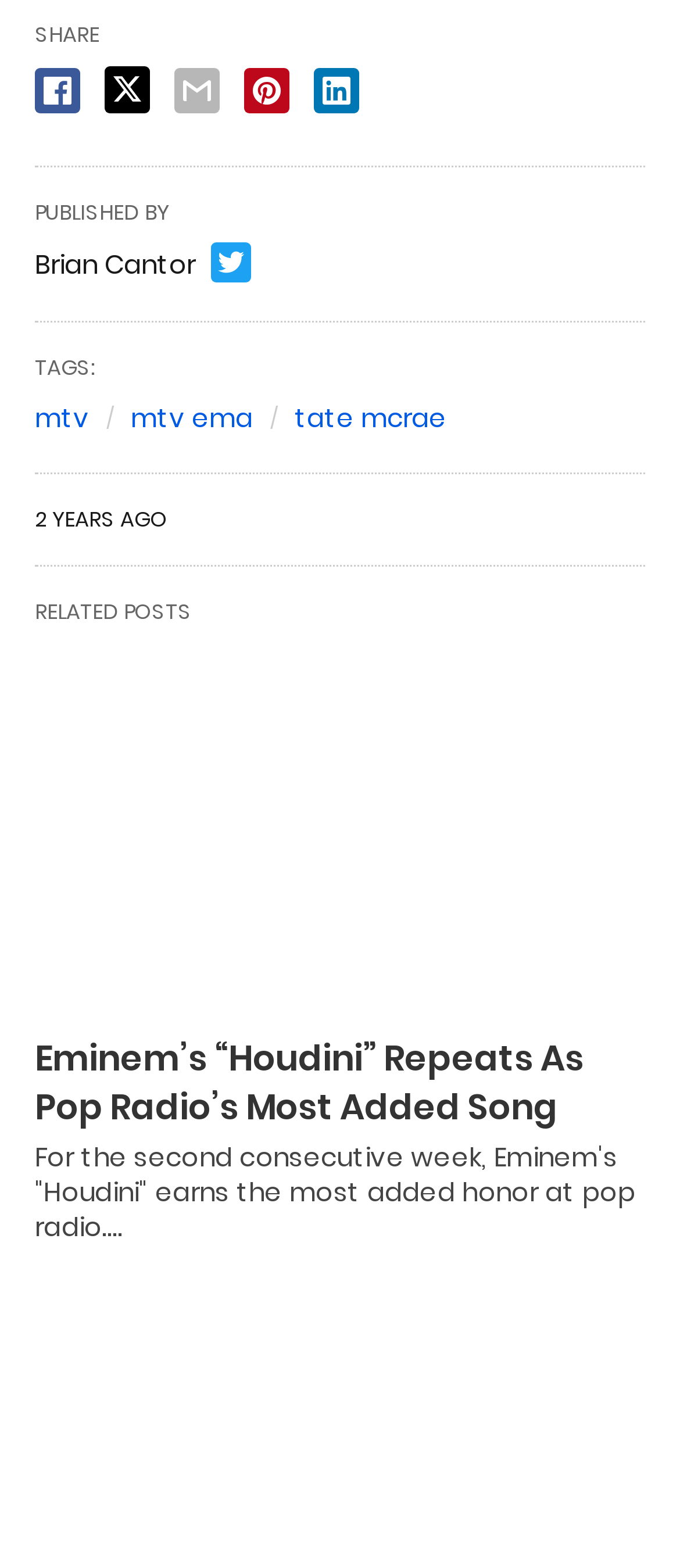Analyze the image and give a detailed response to the question:
How long ago was the article published?

The publication date is mentioned at the bottom of the article, which states '2 YEARS AGO'. This indicates that the article was published two years prior to the current date.